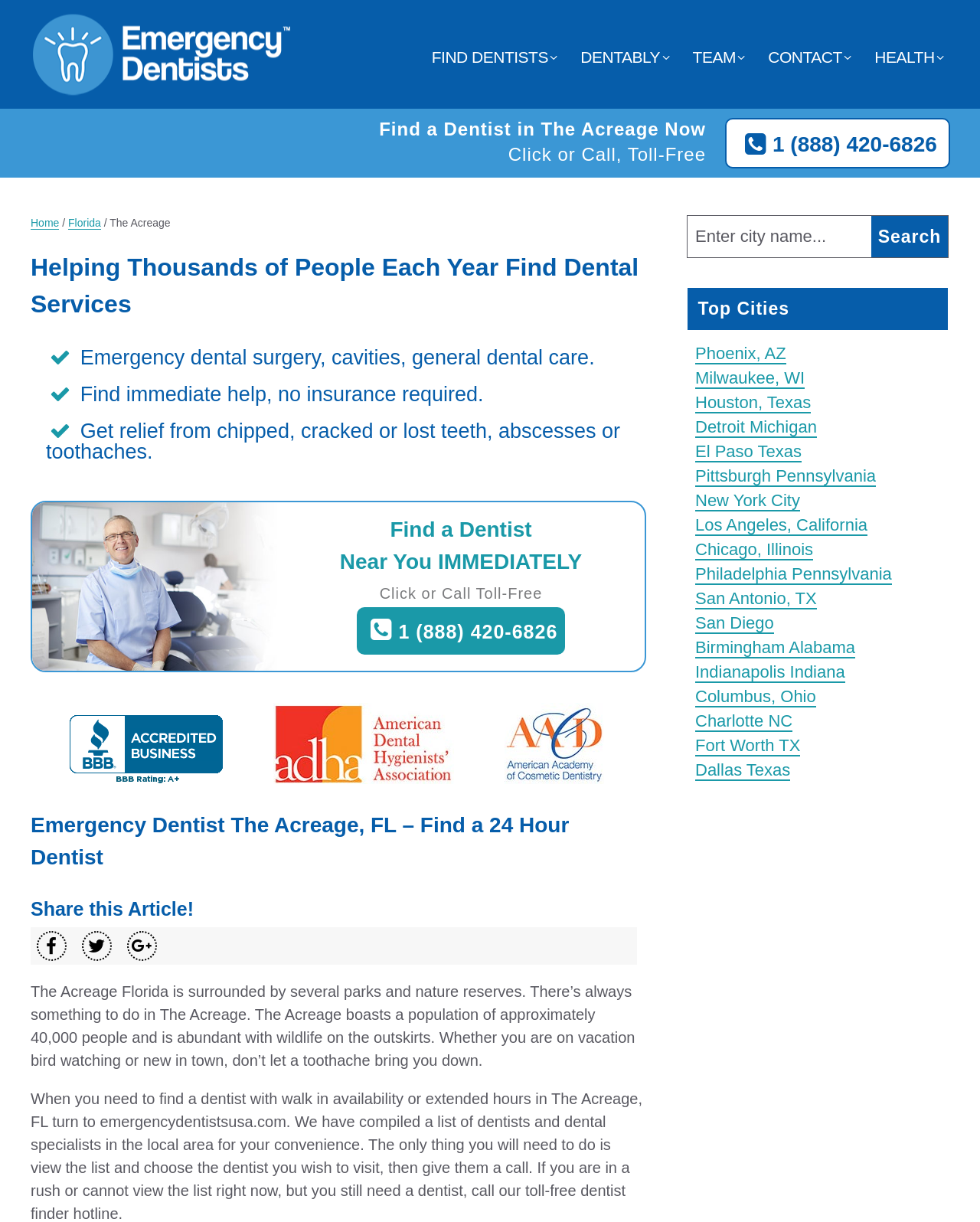Identify the bounding box coordinates necessary to click and complete the given instruction: "Find a dentist near you immediately".

[0.347, 0.424, 0.594, 0.469]